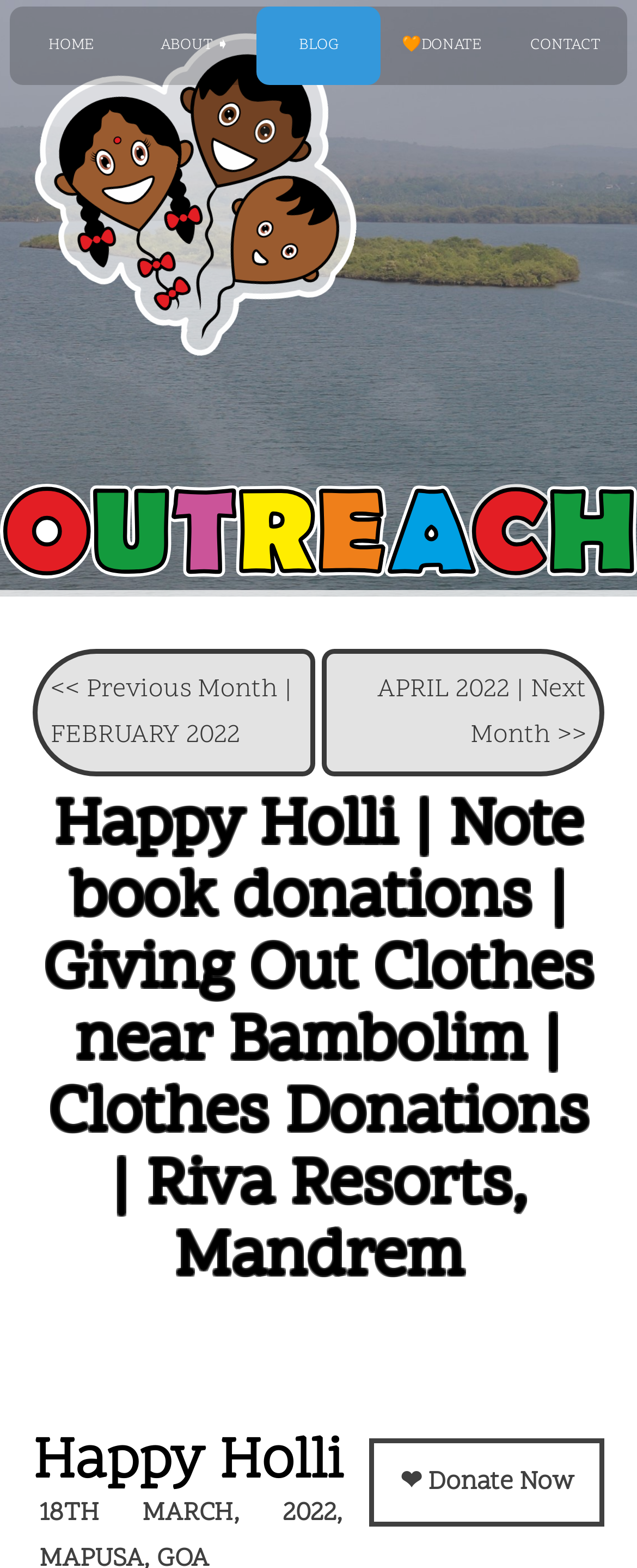Generate a comprehensive description of the webpage content.

The webpage appears to be the homepage of an NGO (Non-Governmental Organization) based in Goa, India, focused on children's charity. At the top of the page, there is a large image that spans the entire width, showcasing a scenic view of Goa. Below this image, there is a smaller image of the NGO's logo.

The navigation menu is located at the top-right corner of the page, consisting of five links: "HOME", "ABOUT", "BLOG", "DONATE", and "CONTACT". These links are arranged horizontally, with "HOME" on the left and "CONTACT" on the right.

Below the navigation menu, there is a large heading that spans the entire width of the page, displaying the title "Happy Holli | Note book donations | Giving Out Clothes near Bambolim | Clothes Donations | Riva Resorts, Mandrem". This heading is followed by a calendar navigation section, with links to previous and next months, February 2022 and April 2022, respectively.

At the very bottom of the page, there is a small time element, but its content is not specified. The page also features a meta description that mentions Holi celebrations, notebook donations, and clothes donations, indicating that the NGO is involved in various charitable activities.